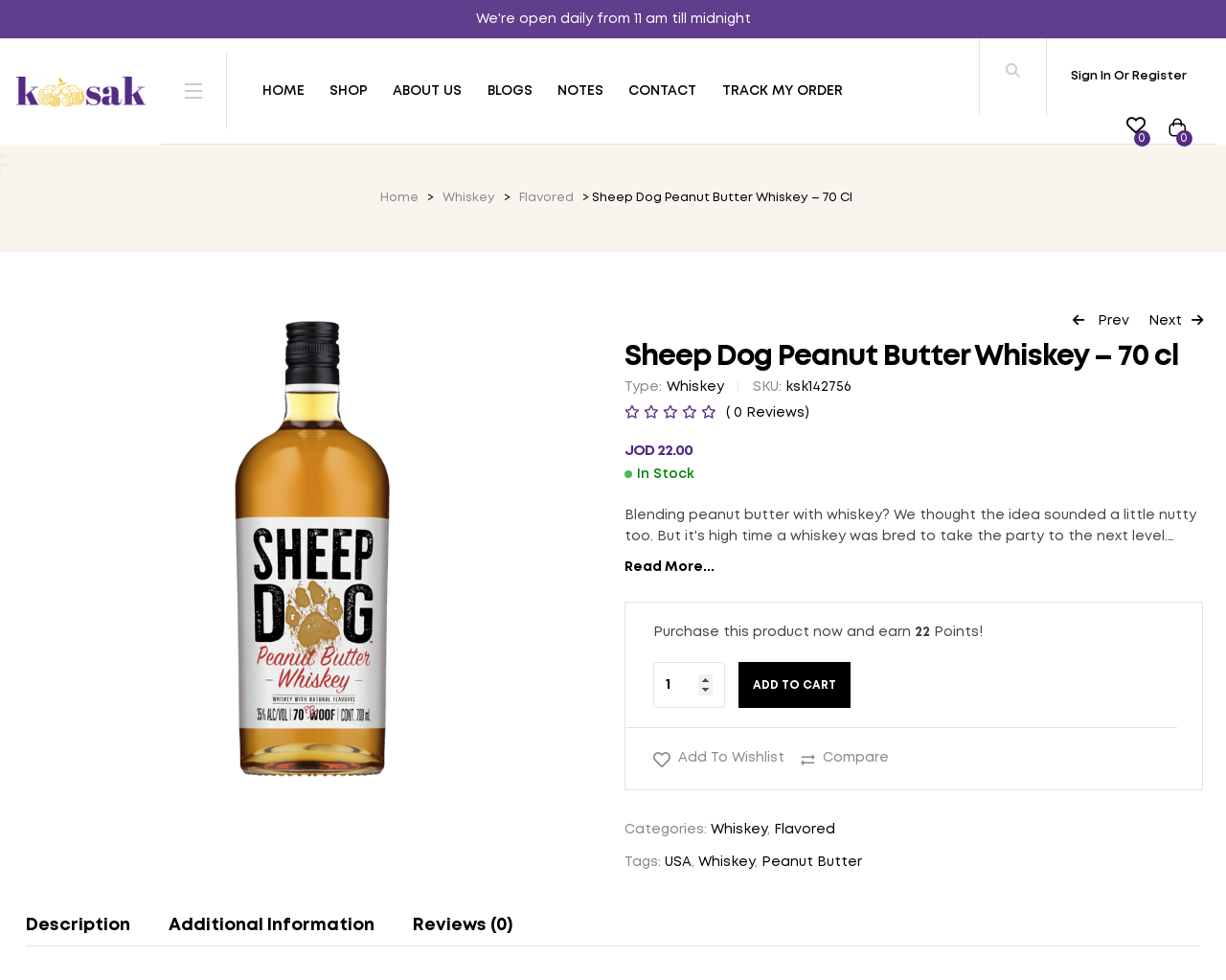Provide a single word or phrase to answer the given question: 
What is the name of the whiskey product?

Sheep Dog Peanut Butter Whiskey